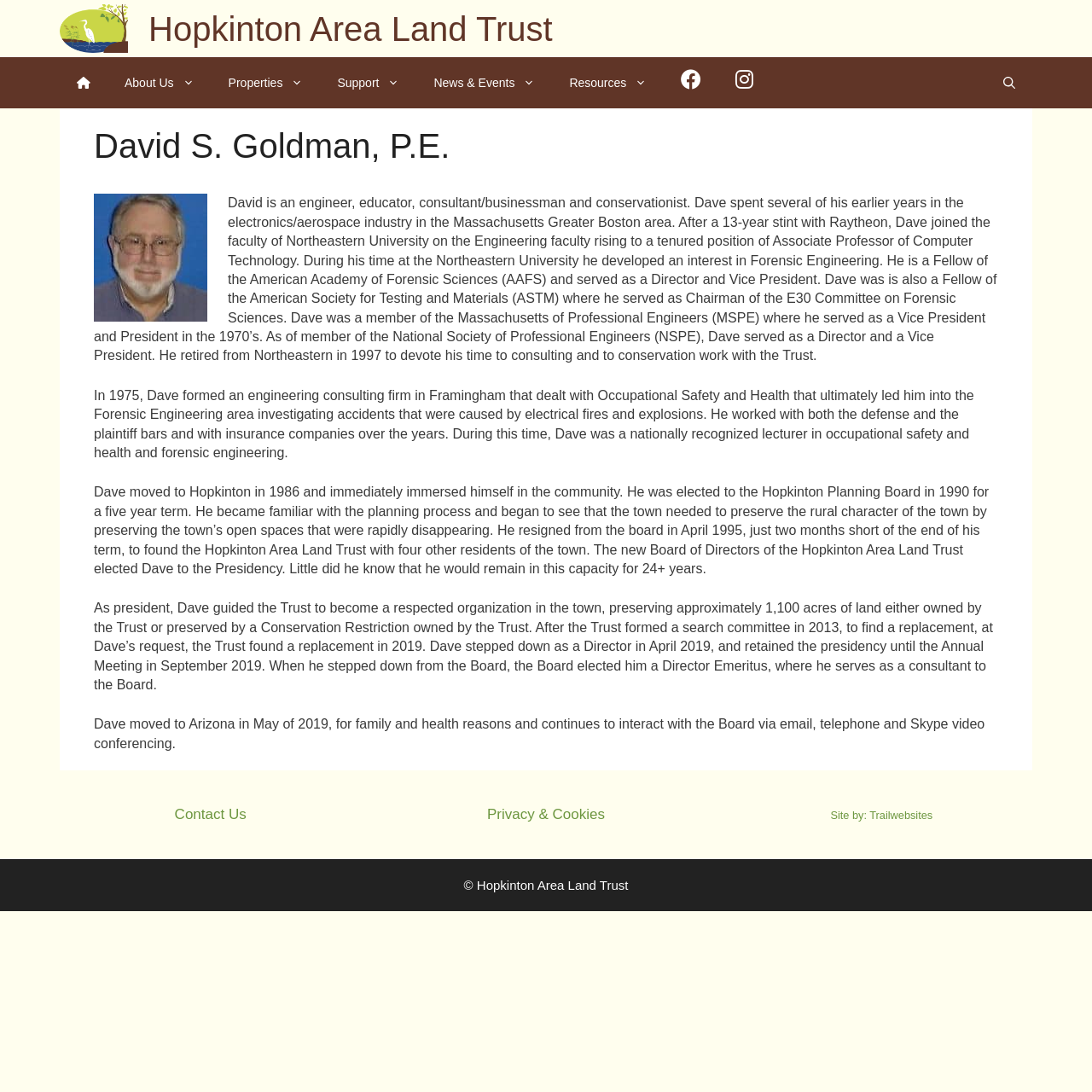What is the name of the person described on this webpage?
Analyze the image and provide a thorough answer to the question.

I found the answer by looking at the header of the main article section, which has a heading element with the text 'David S. Goldman, P.E.'.